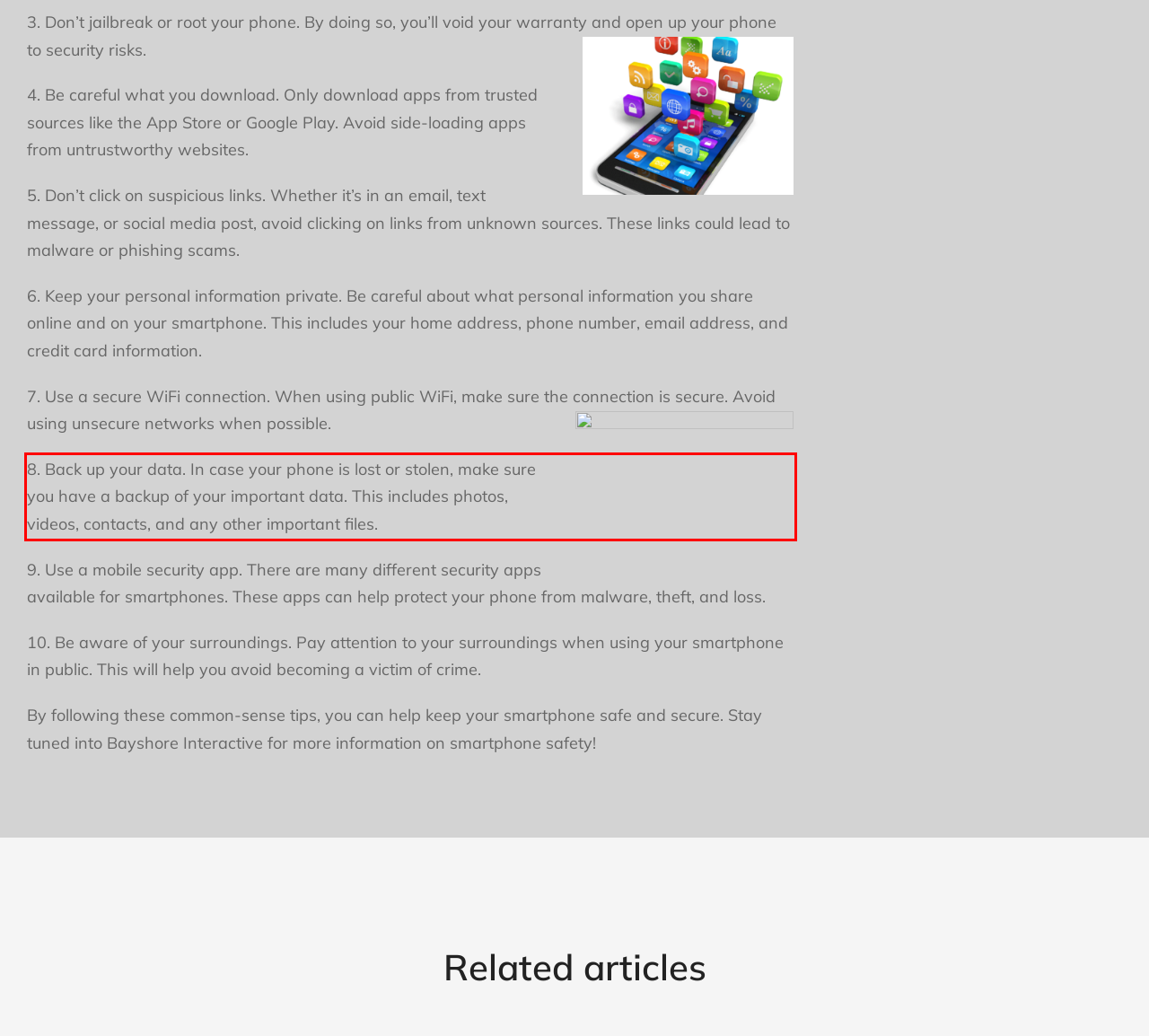View the screenshot of the webpage and identify the UI element surrounded by a red bounding box. Extract the text contained within this red bounding box.

8. Back up your data. In case your phone is lost or stolen, make sure you have a backup of your important data. This includes photos, videos, contacts, and any other important files.